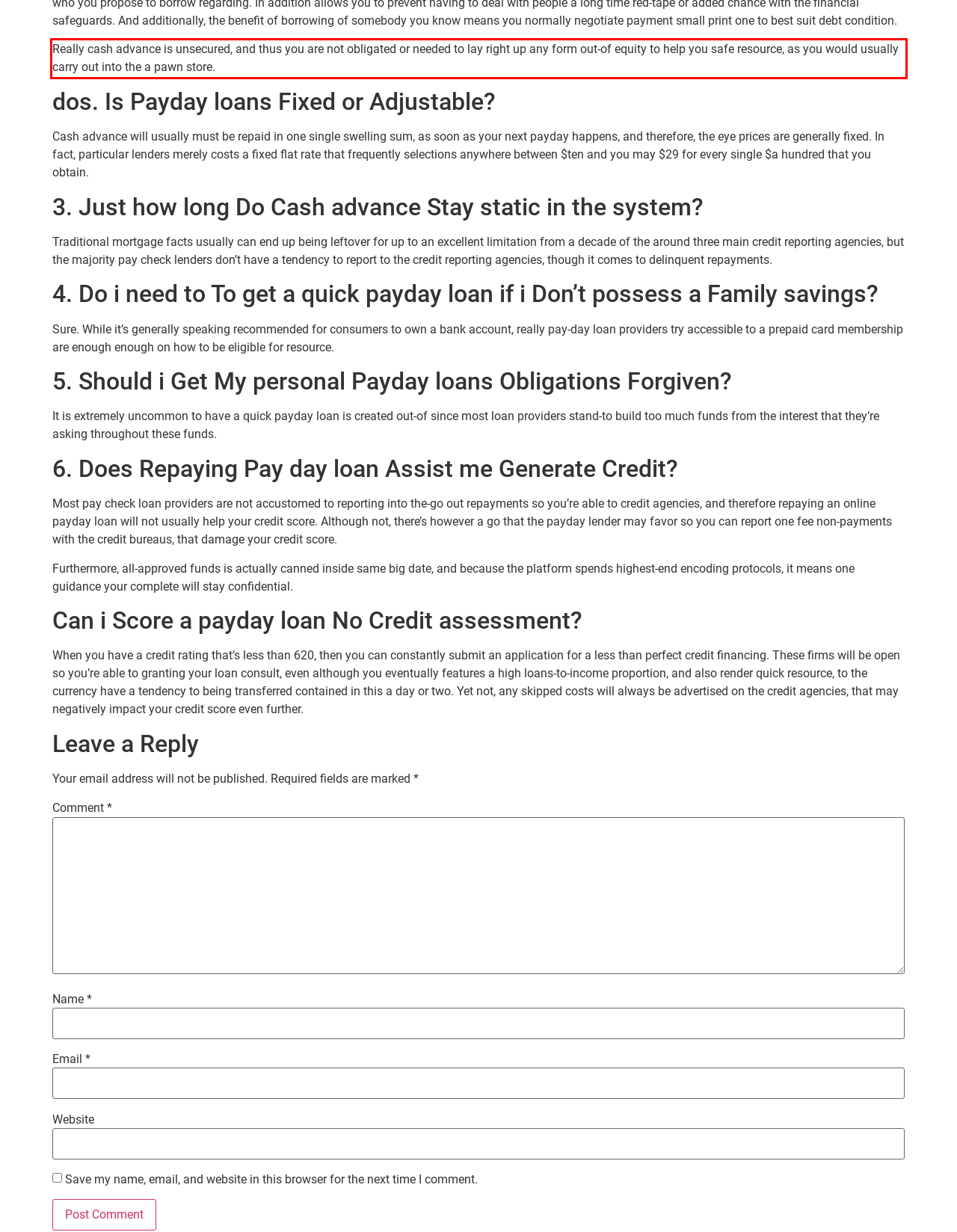Observe the screenshot of the webpage that includes a red rectangle bounding box. Conduct OCR on the content inside this red bounding box and generate the text.

Really cash advance is unsecured, and thus you are not obligated or needed to lay right up any form out-of equity to help you safe resource, as you would usually carry out into the a pawn store.